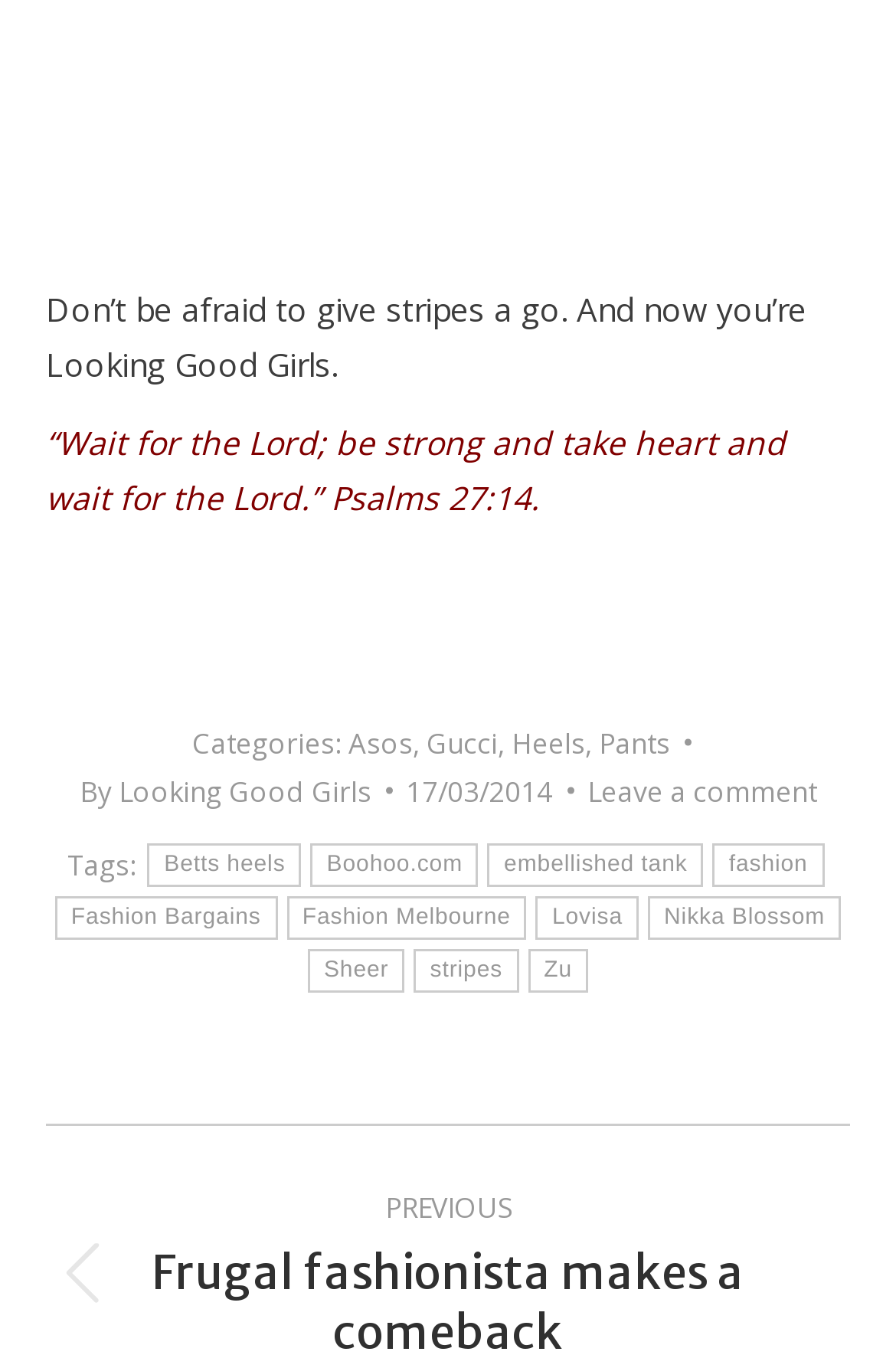Can you determine the bounding box coordinates of the area that needs to be clicked to fulfill the following instruction: "Leave a comment on the post"?

[0.655, 0.56, 0.912, 0.596]